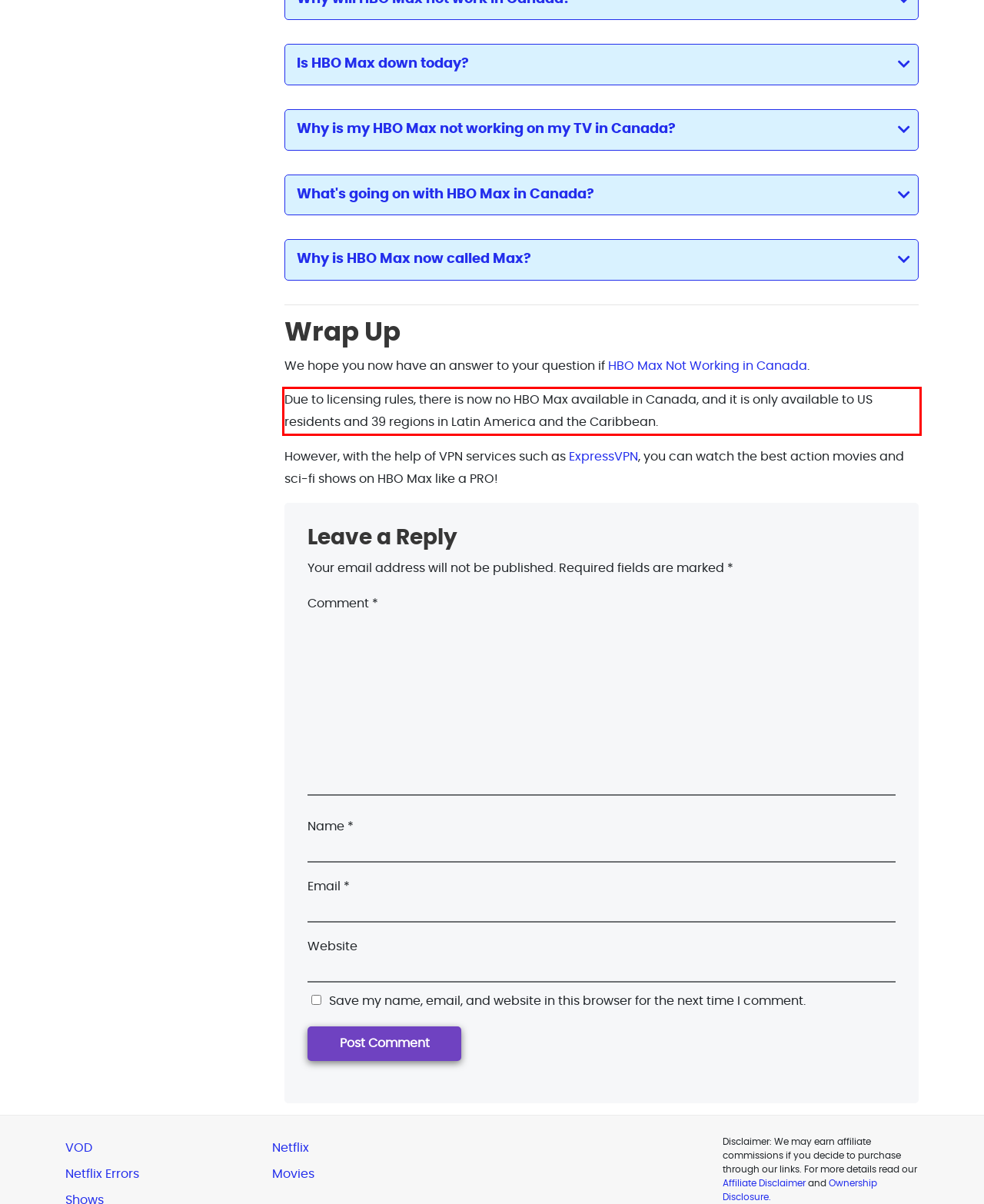View the screenshot of the webpage and identify the UI element surrounded by a red bounding box. Extract the text contained within this red bounding box.

Due to licensing rules, there is now no HBO Max available in Canada, and it is only available to US residents and 39 regions in Latin America and the Caribbean.